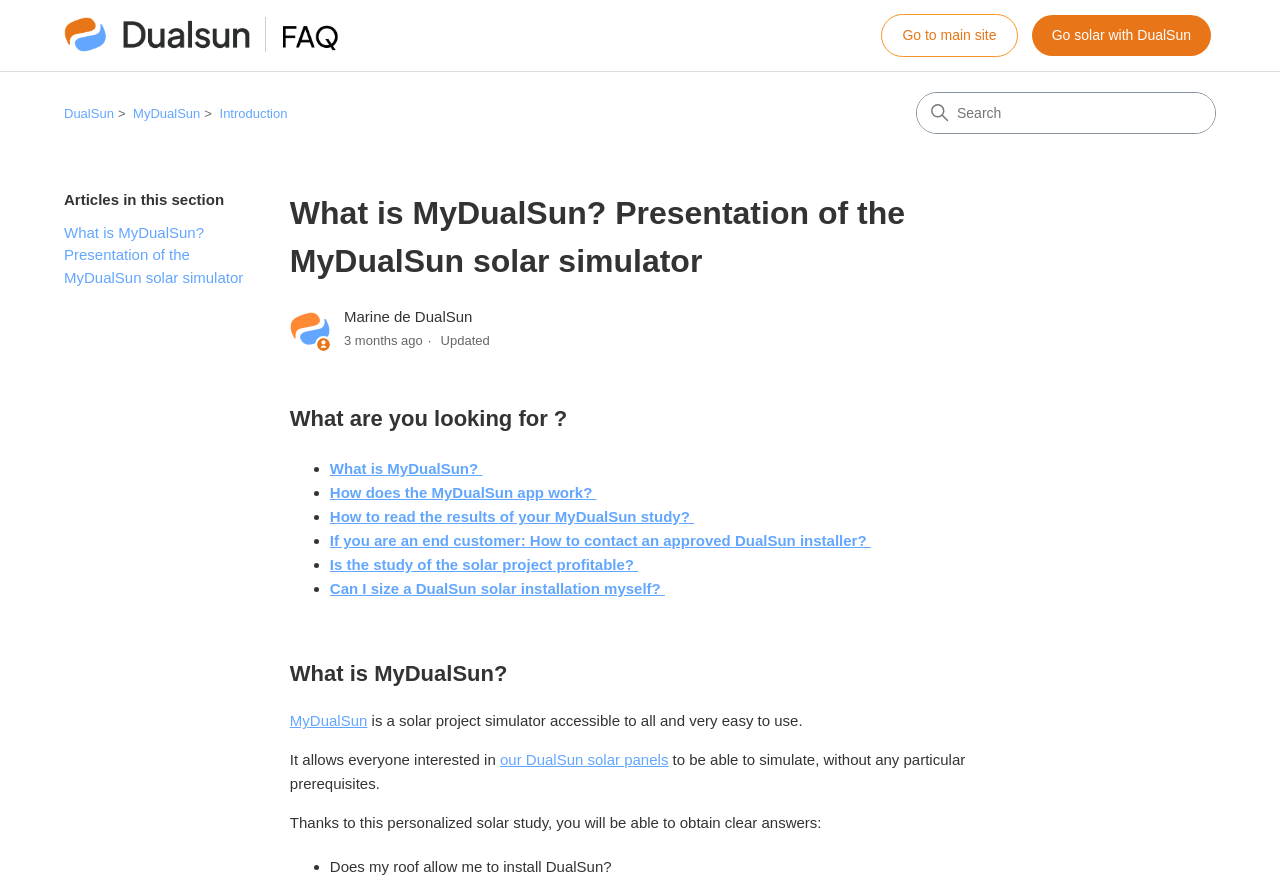Determine the bounding box coordinates of the area to click in order to meet this instruction: "Learn how to read the results of your MyDualSun study".

[0.258, 0.574, 0.542, 0.593]